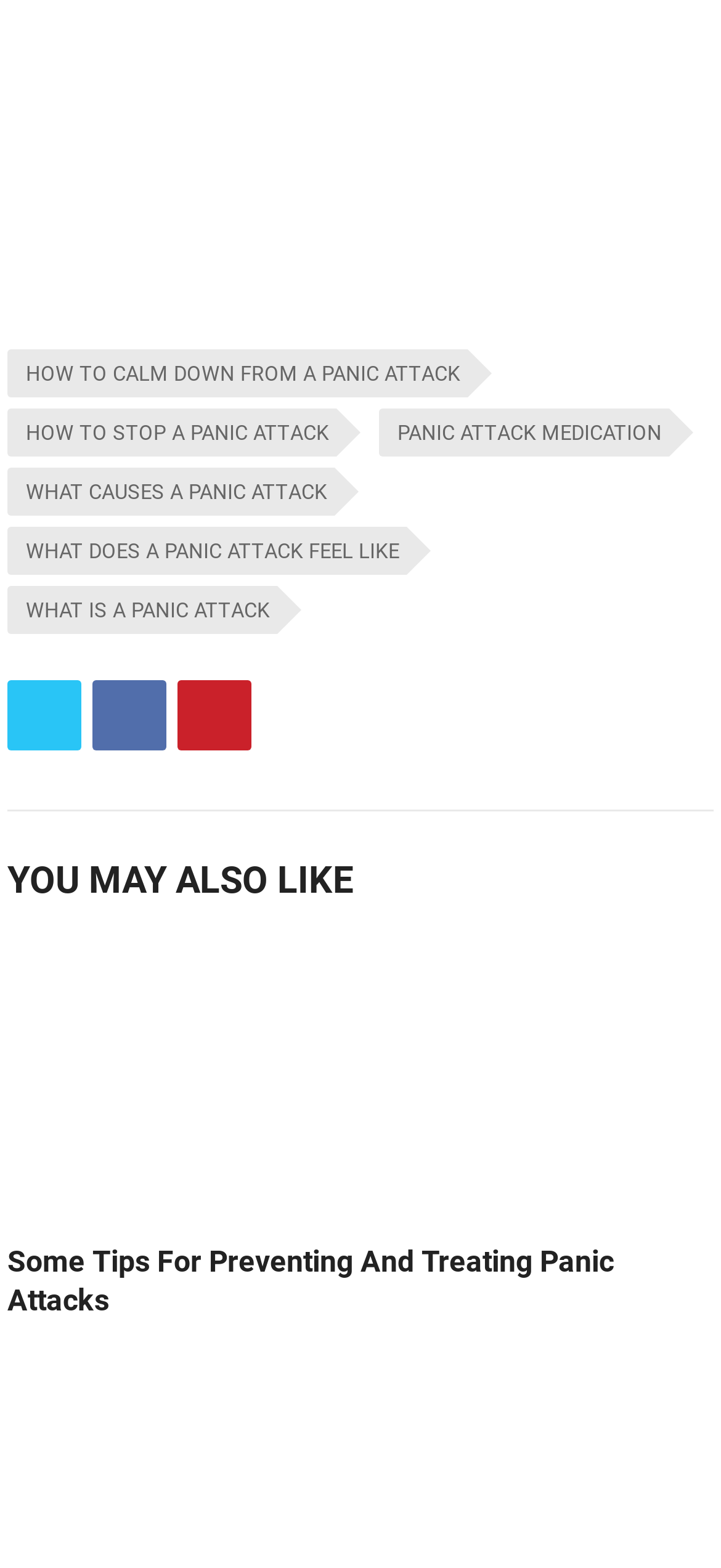Find the bounding box coordinates of the clickable element required to execute the following instruction: "Explore the Muscle Control Project". Provide the coordinates as four float numbers between 0 and 1, i.e., [left, top, right, bottom].

None